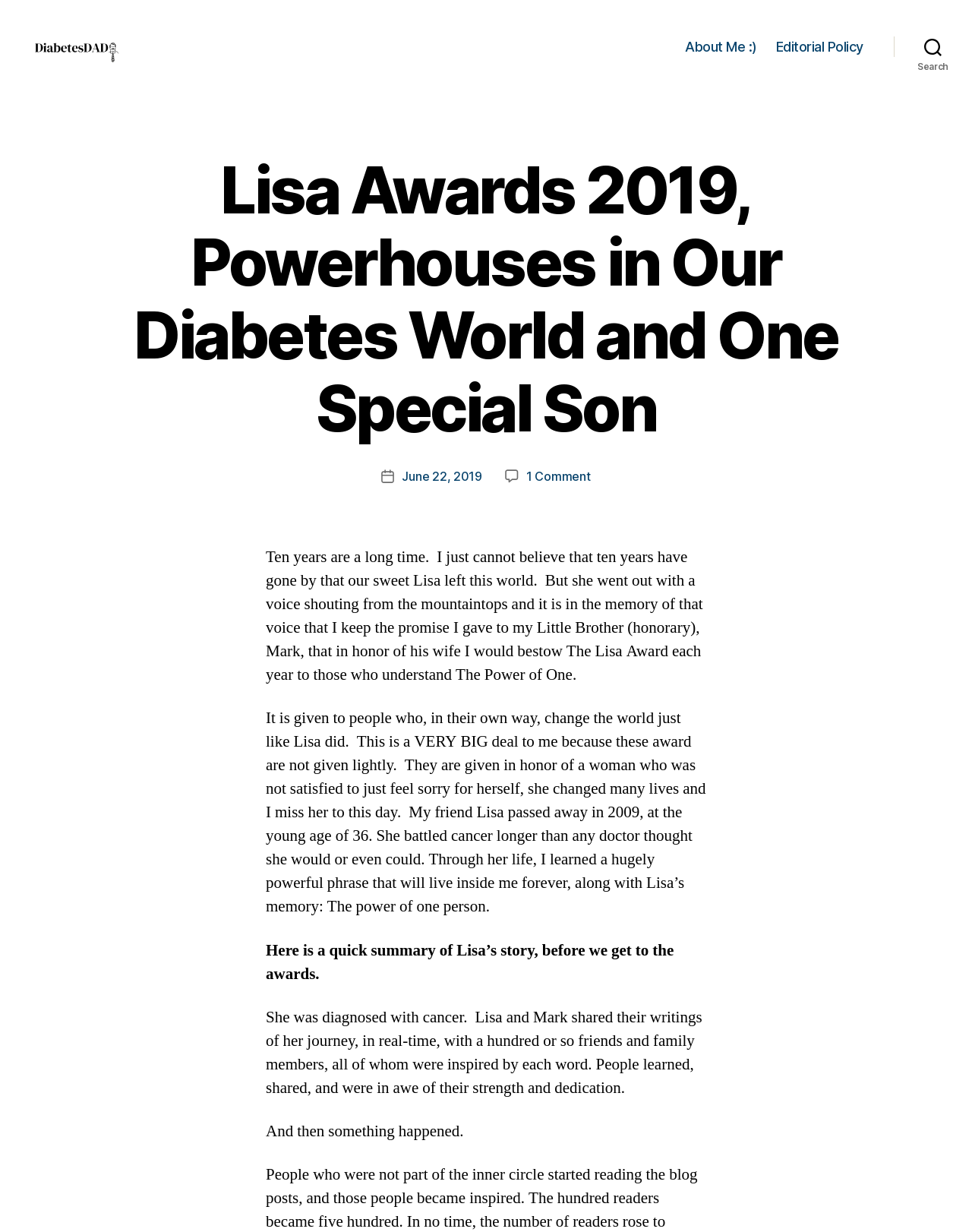Answer the following inquiry with a single word or phrase:
What is the name of the blog?

DiabetesDad